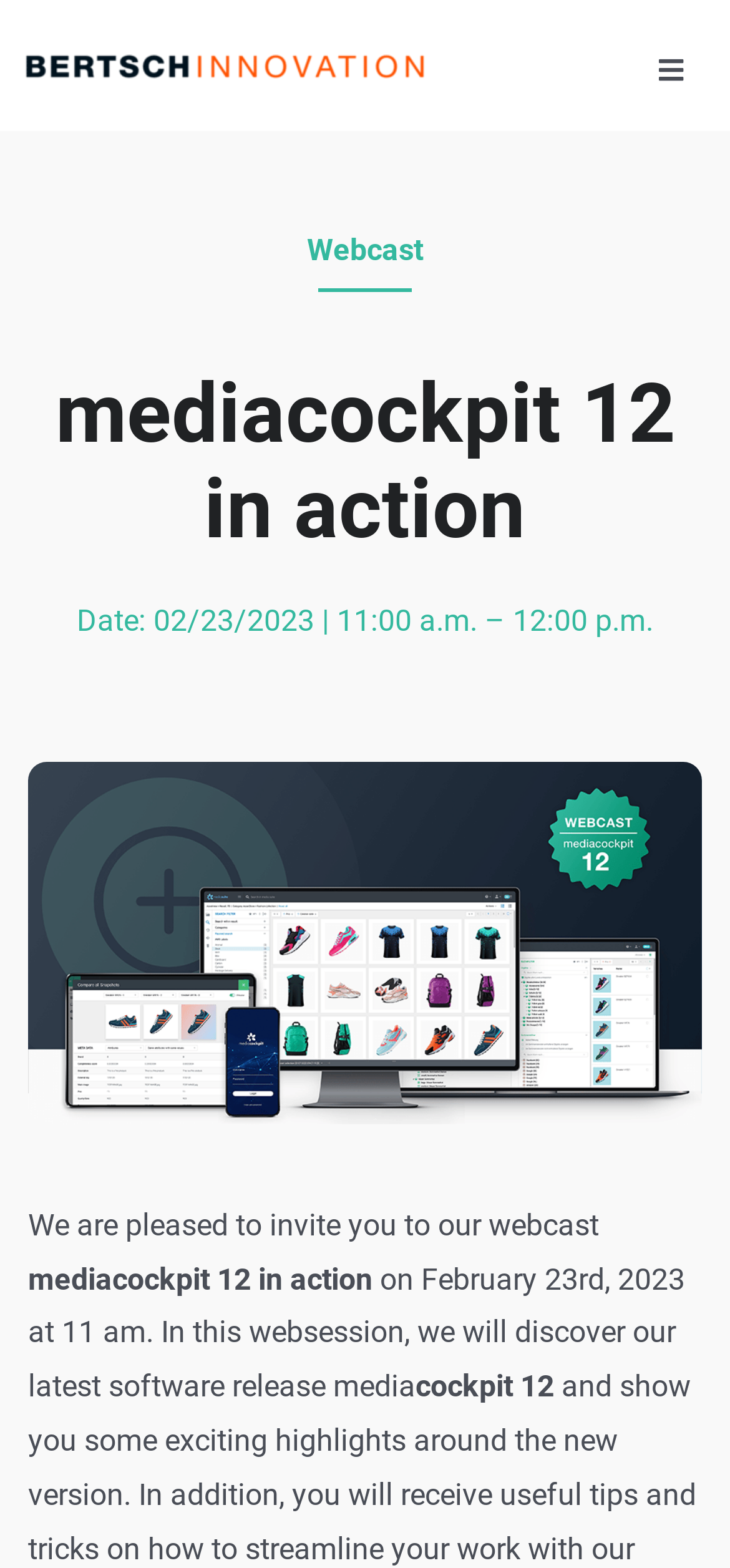Generate a comprehensive caption for the webpage you are viewing.

The webpage appears to be a registration page for a webcast event. At the top left corner, there is a logo of "Bertsch Innovation GmbH – NL" with a link to the company's website. On the top right corner, there is a mobile menu button labeled "Toggle Navigation" with an arrow icon.

Below the logo, there is a prominent heading that reads "mediacockpit 12 in action" in a large font size. Underneath the heading, there is a section that displays the event details, including the date "02/23/2023" and time "11:00 a.m. – 12:00 p.m.".

To the right of the event details, there is an image related to the webcast, likely a screenshot or a promotional image. Below the image, there is a paragraph of text that invites users to register for the webcast, which will showcase the latest software release of mediacockpit 12.

There are a total of 5 static text elements and 2 images on the page, with a clear and concise layout that guides the user's attention to the registration information.